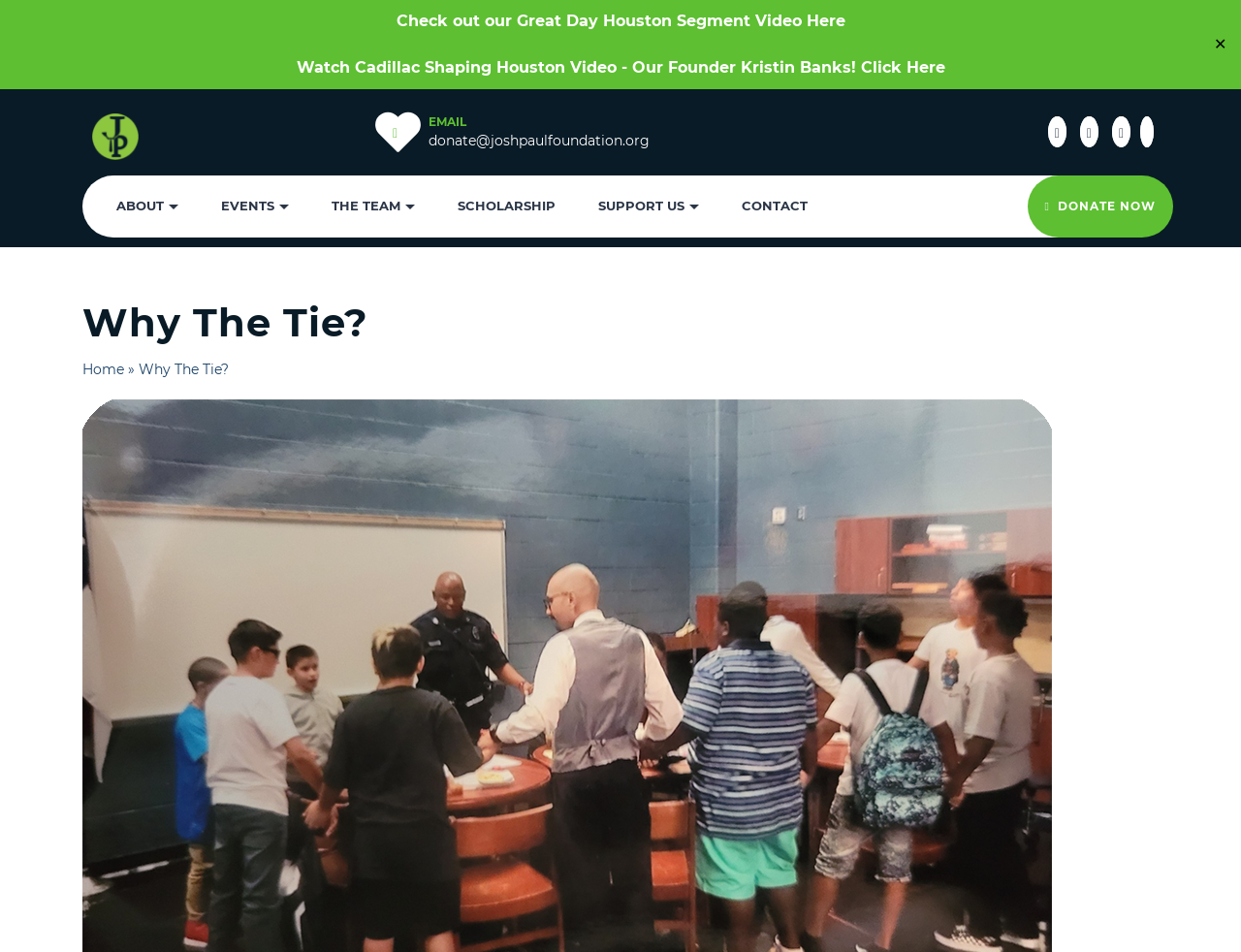Identify the bounding box coordinates of the region I need to click to complete this instruction: "Click to view the Cadillac Shaping Houston video".

[0.693, 0.061, 0.761, 0.08]